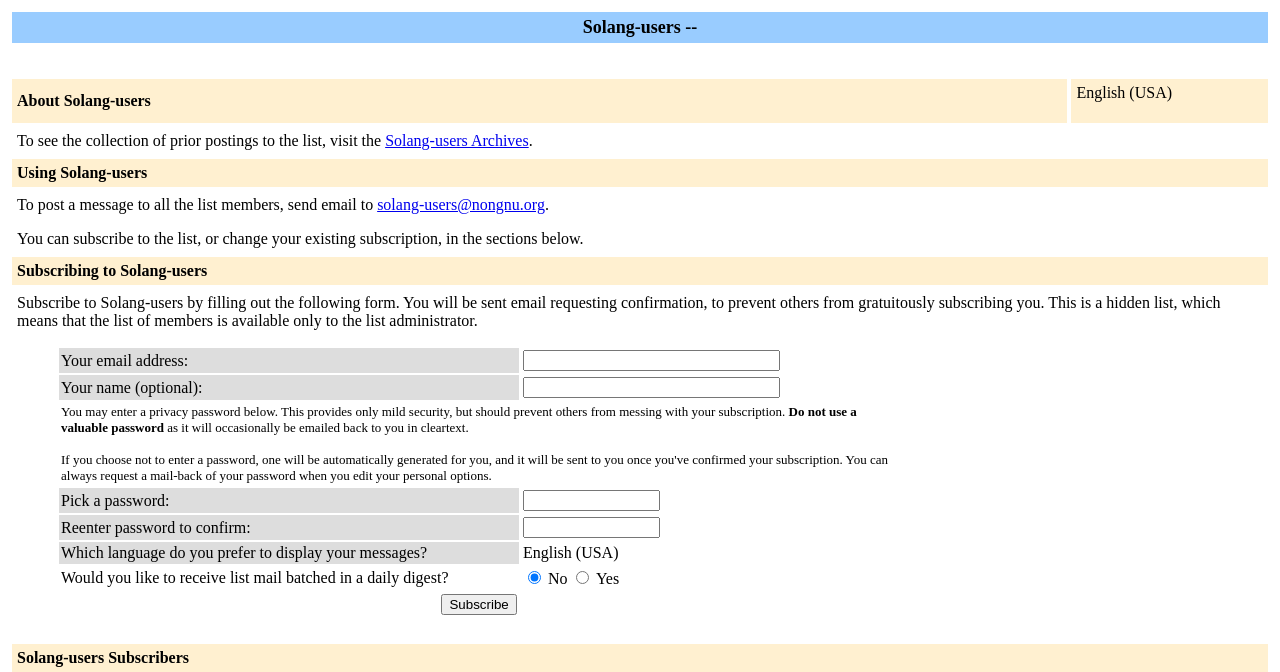Offer a detailed account of what is visible on the webpage.

The webpage is an information page for Solang-users, a mailing list. At the top, there is a row with a grid cell containing the title "Solang-users --". Below this, there is a row with a grid cell containing the text "About Solang-users" and another grid cell with the language option "English (USA)".

The next row contains a grid cell with a paragraph of text describing how to access the Solang-users Archives, which includes a link to the archives. Following this, there is a row with a grid cell containing the title "Using Solang-users".

The subsequent rows contain information about posting to the list, including the email address to send messages to and a link to the email address. There is also a section on subscribing to the list, which includes a form with fields for email address, name, and password. The form also includes options for language and digest preferences.

At the bottom of the page, there is a row with a grid cell containing the title "Solang-users Subscribers". Throughout the page, there are no images, but there are several links and form elements, including text boxes, radio buttons, and a button to submit the subscription form.